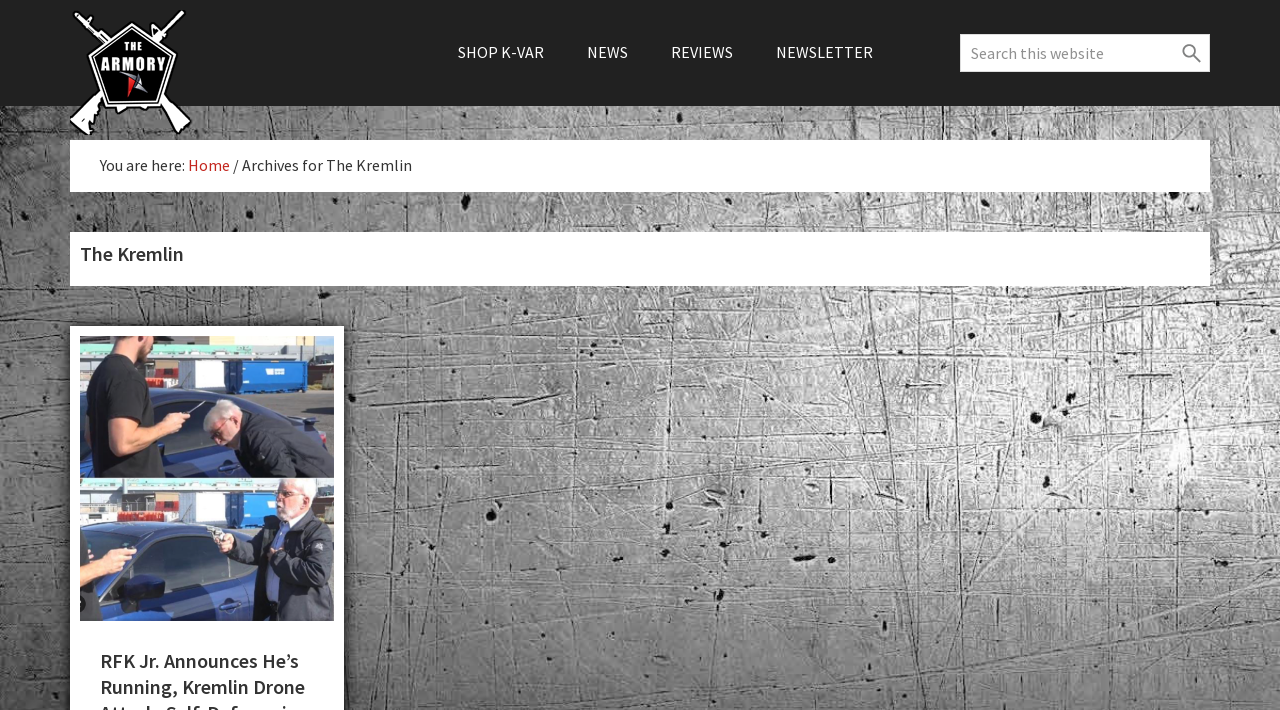Please identify the bounding box coordinates of the clickable area that will allow you to execute the instruction: "Browse SHOP K-VAR".

[0.342, 0.0, 0.44, 0.148]